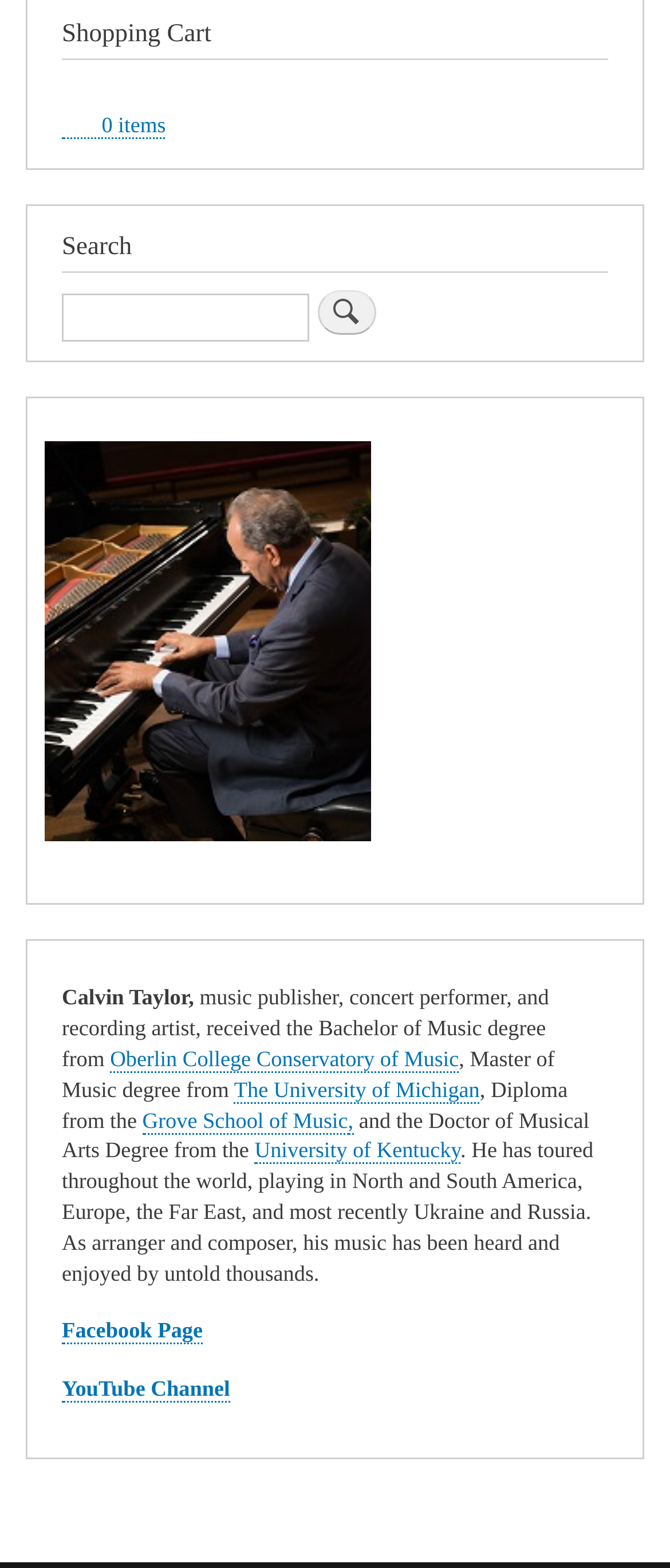Use a single word or phrase to answer the question: How many degrees does Calvin Taylor hold?

4